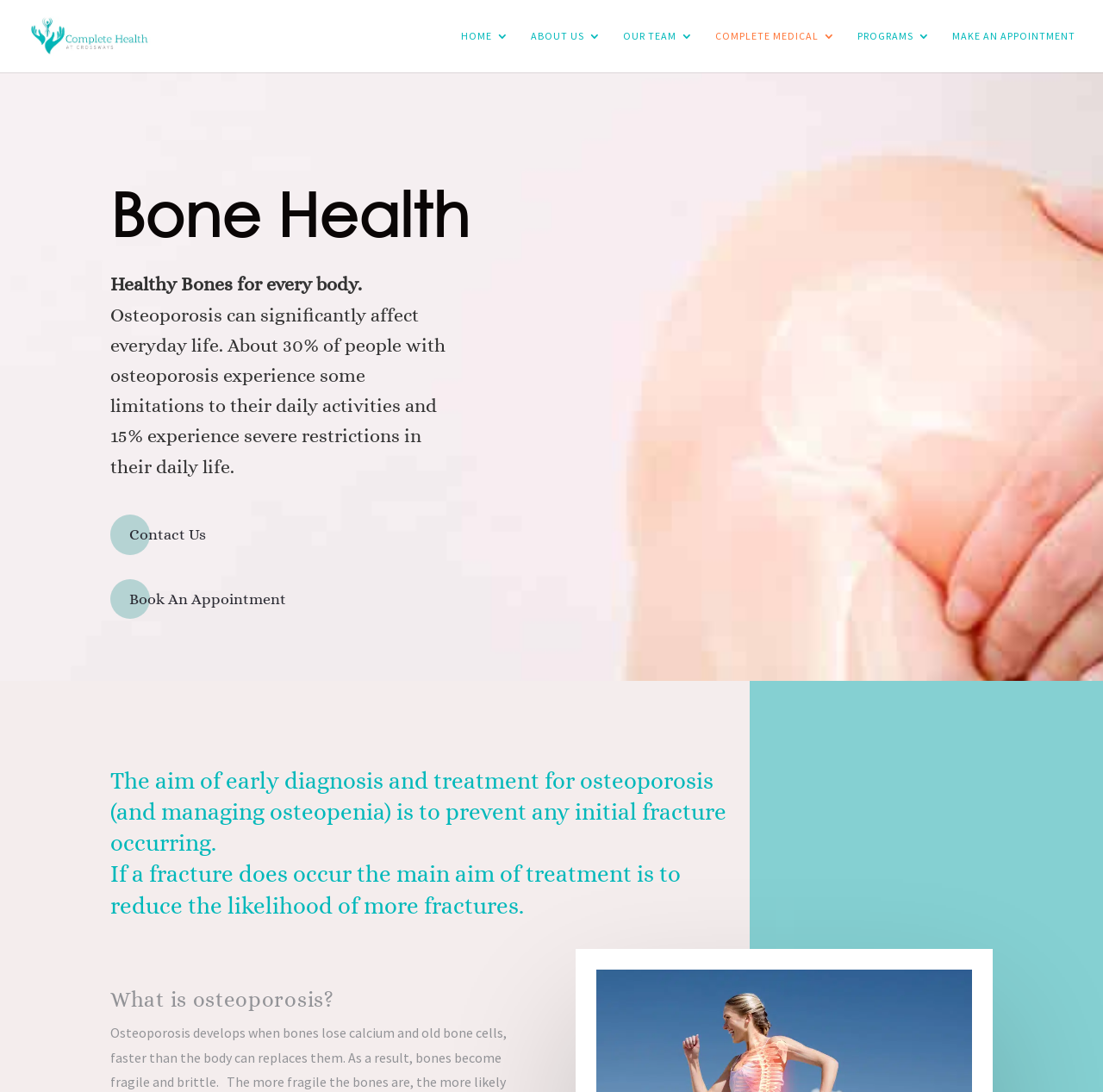What is the action encouraged by the link at the bottom left?
Provide a detailed and well-explained answer to the question.

The link at the bottom left of the webpage is 'Contact Us', which suggests that the action encouraged is to contact the organization or healthcare provider for more information or assistance.